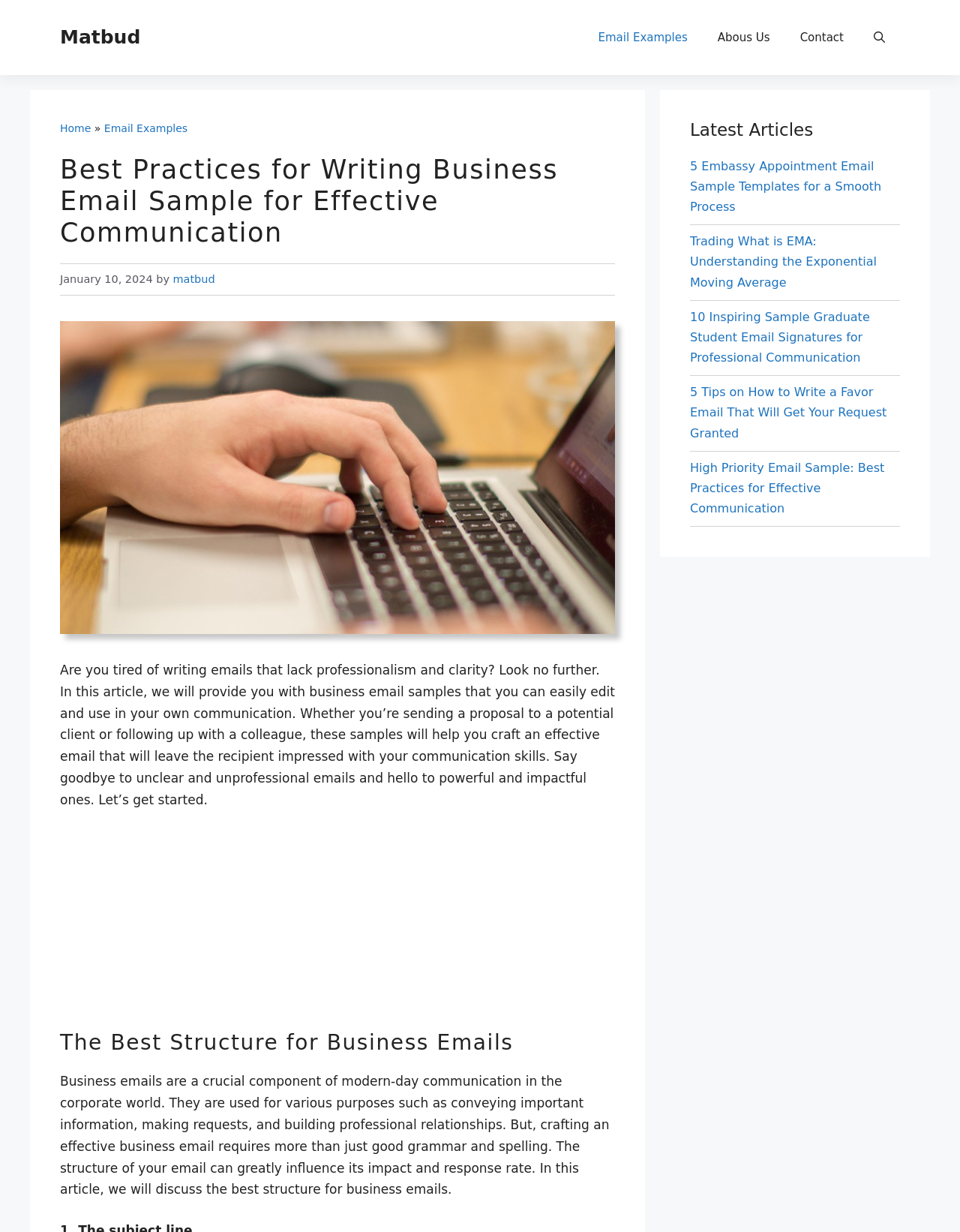How many links are in the navigation menu?
Please answer using one word or phrase, based on the screenshot.

4